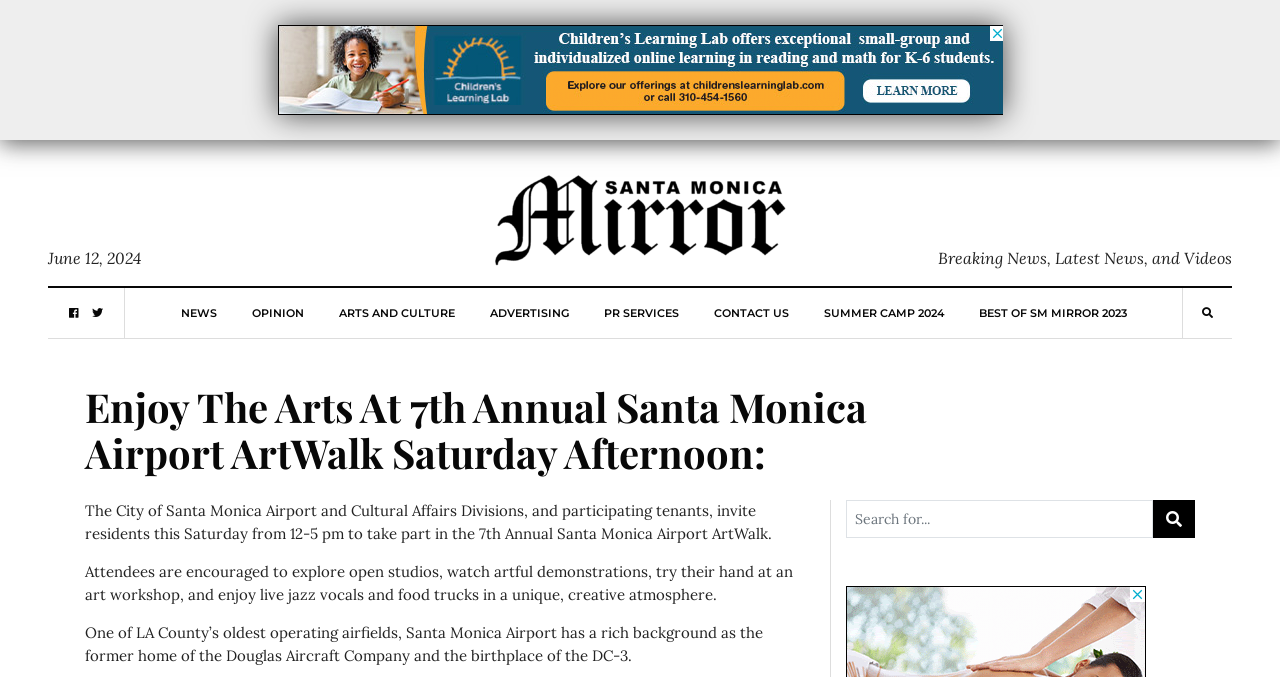Describe the webpage in detail, including text, images, and layout.

The webpage appears to be an article from the SM Mirror, a local news outlet. At the top, there is a banner advertisement taking up about two-thirds of the width of the page. Below the advertisement, the SM Mirror logo is displayed, accompanied by a link to the website.

To the left of the logo, the date "June 12, 2024" is shown, followed by a tagline "Breaking News, Latest News, and Videos" on the right. A row of navigation links is situated below, including "NEWS", "OPINION", "ARTS AND CULTURE", and others.

The main content of the article begins with a heading "Enjoy The Arts At 7th Annual Santa Monica Airport ArtWalk Saturday Afternoon:". The article invites residents to attend the 7th Annual Santa Monica Airport ArtWalk, an event where attendees can explore open studios, watch art demonstrations, and enjoy live music and food trucks. The event is hosted by the City of Santa Monica Airport and Cultural Affairs Divisions, along with participating tenants.

The article continues to describe the event, highlighting the unique atmosphere and the rich history of the Santa Monica Airport, which was once the home of the Douglas Aircraft Company and the birthplace of the DC-3.

On the right side of the page, a search bar is located, allowing users to search for specific content on the website.